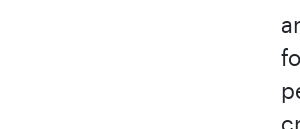What is handled by the backend in a headless setup?
Please provide a single word or phrase as your answer based on the image.

Business logic and data management